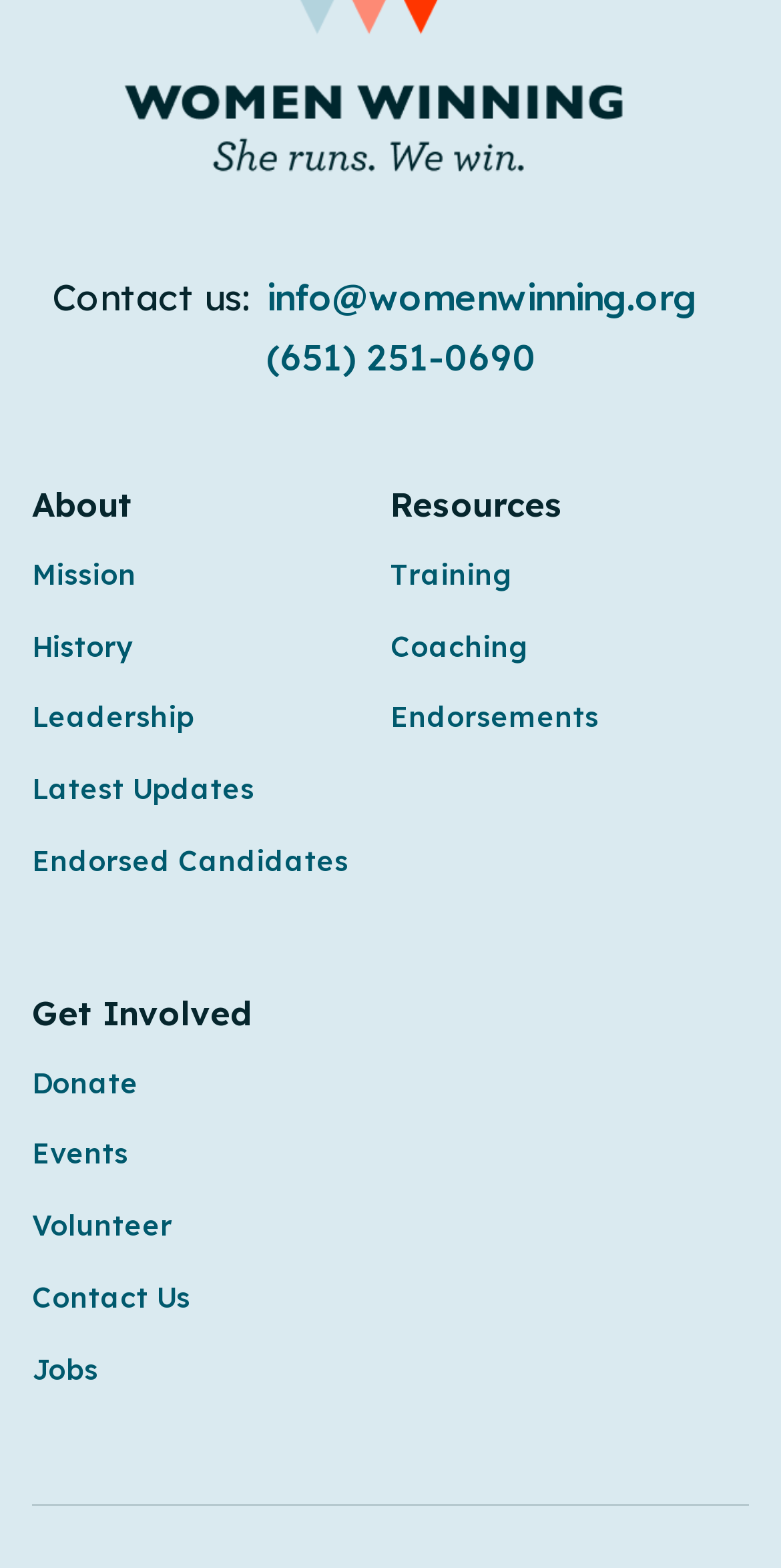Use the information in the screenshot to answer the question comprehensively: What is the phone number for contact?

I found the phone number by looking at the link element that contains the contact email and phone number.